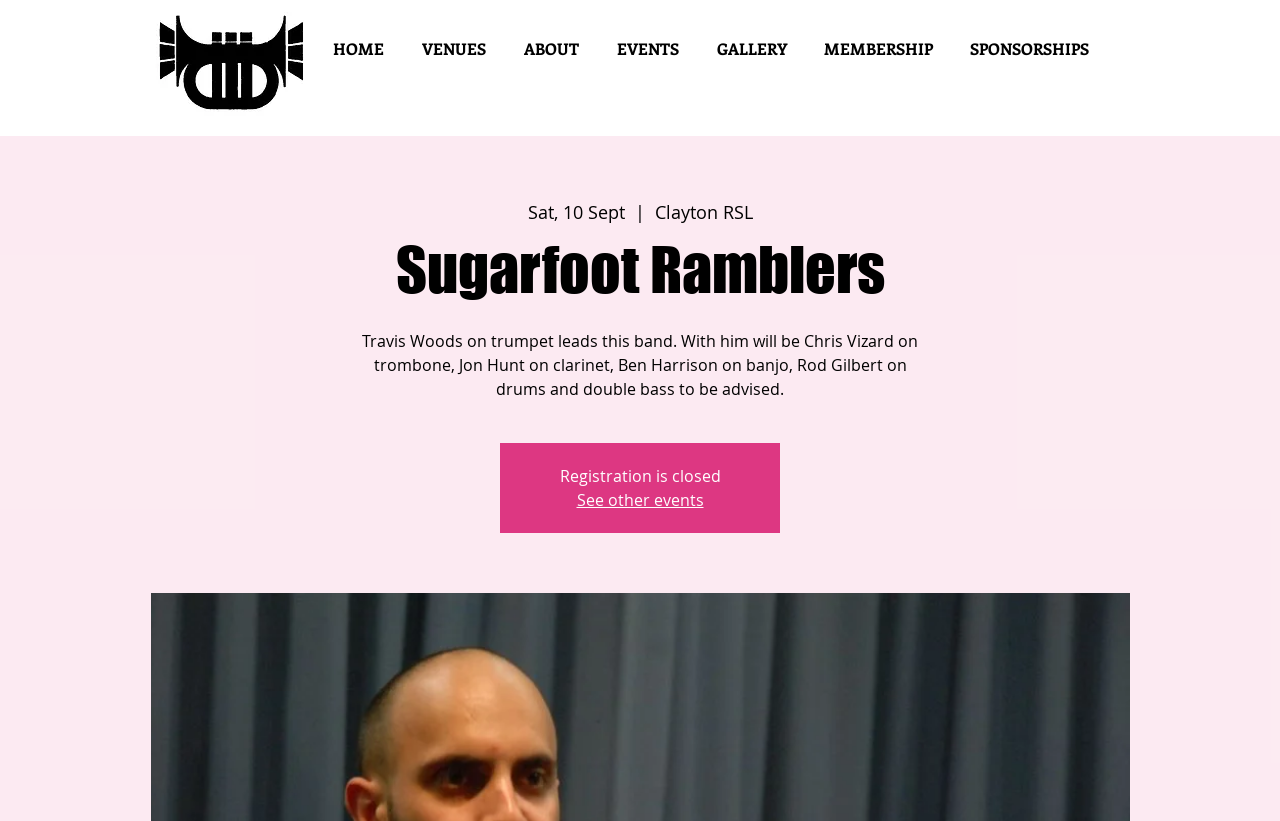Please provide a short answer using a single word or phrase for the question:
What is the status of registration for this event?

Closed